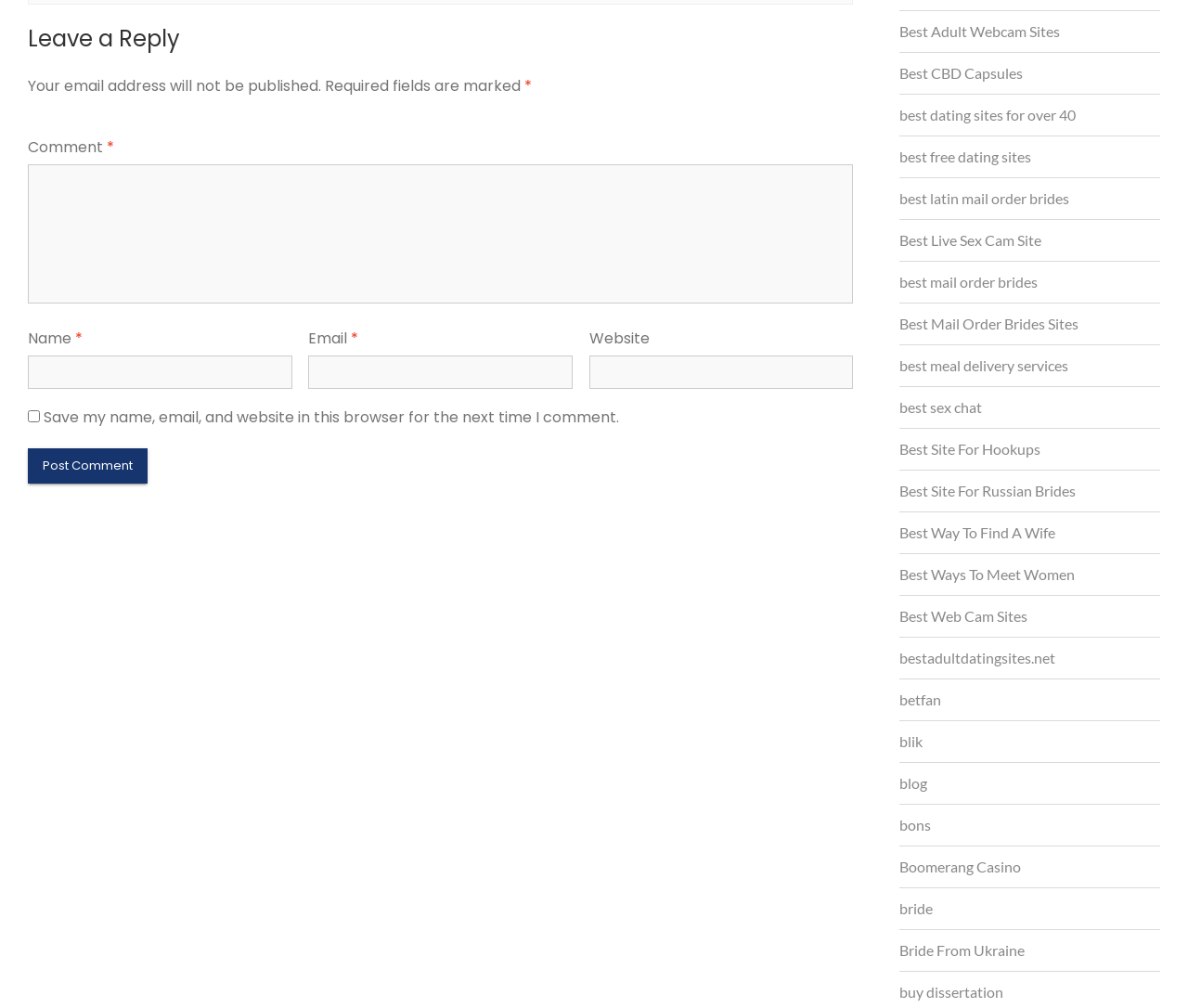Answer the question using only a single word or phrase: 
How many links are present on the webpage?

35